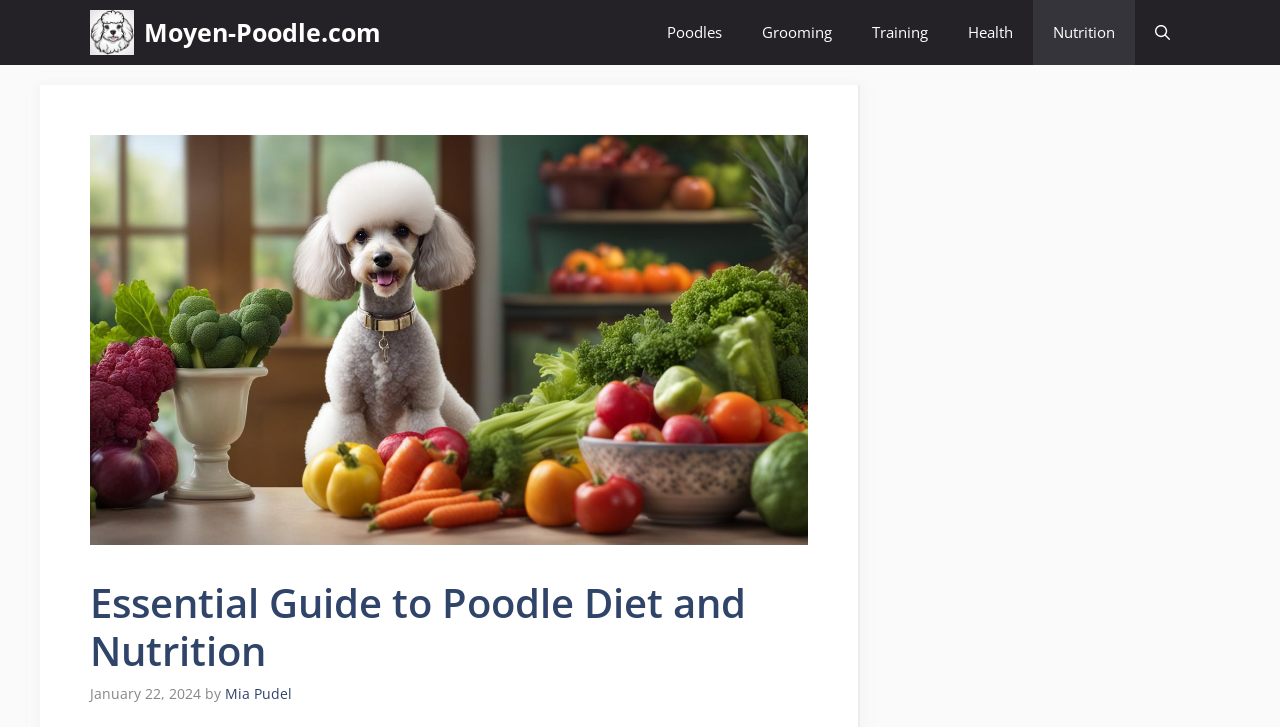Please determine the bounding box of the UI element that matches this description: aria-label="Open search". The coordinates should be given as (top-left x, top-left y, bottom-right x, bottom-right y), with all values between 0 and 1.

[0.887, 0.0, 0.93, 0.089]